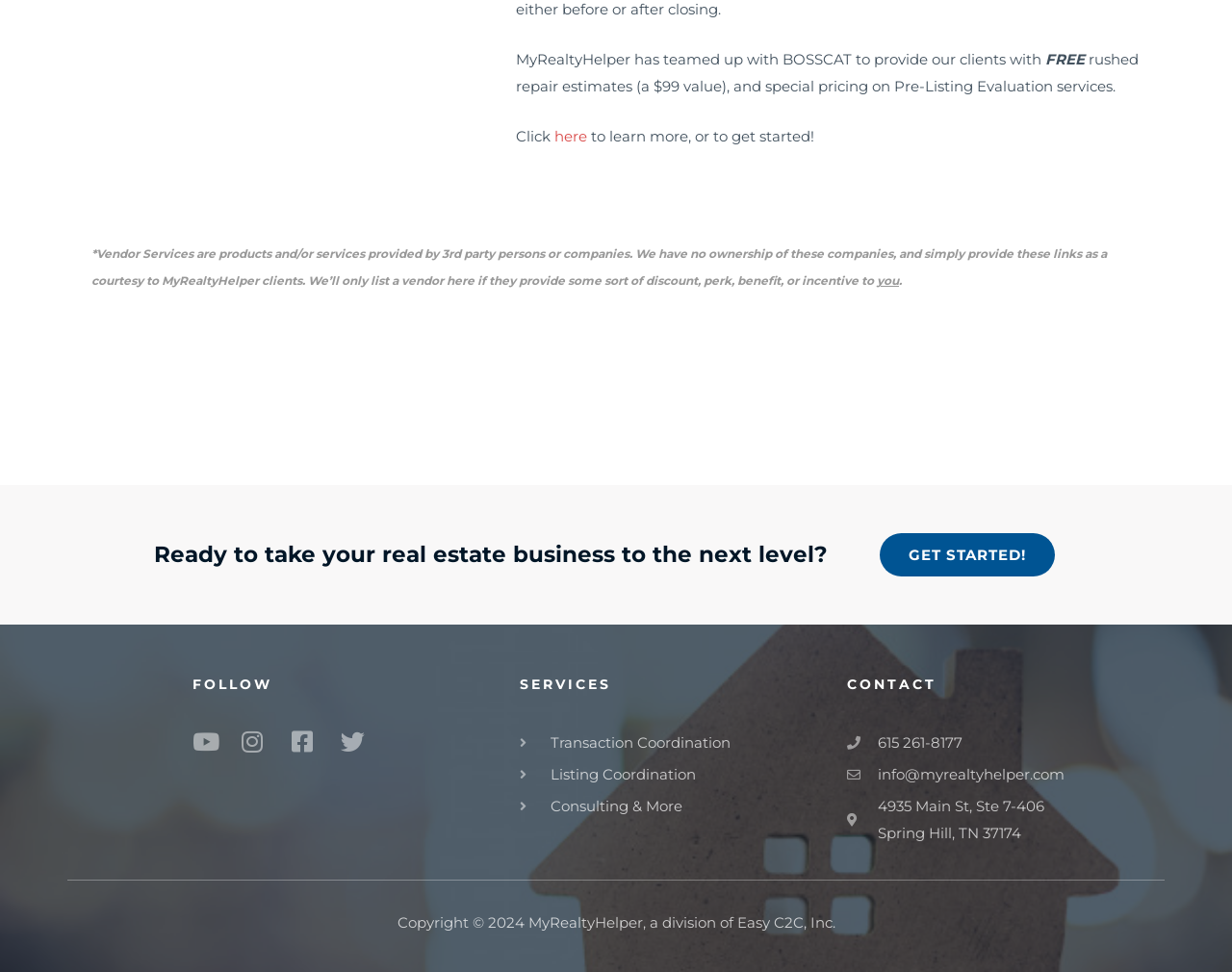What is the address of MyRealtyHelper?
Look at the image and answer the question using a single word or phrase.

4935 Main St, Ste 7-406, Spring Hill, TN 37174